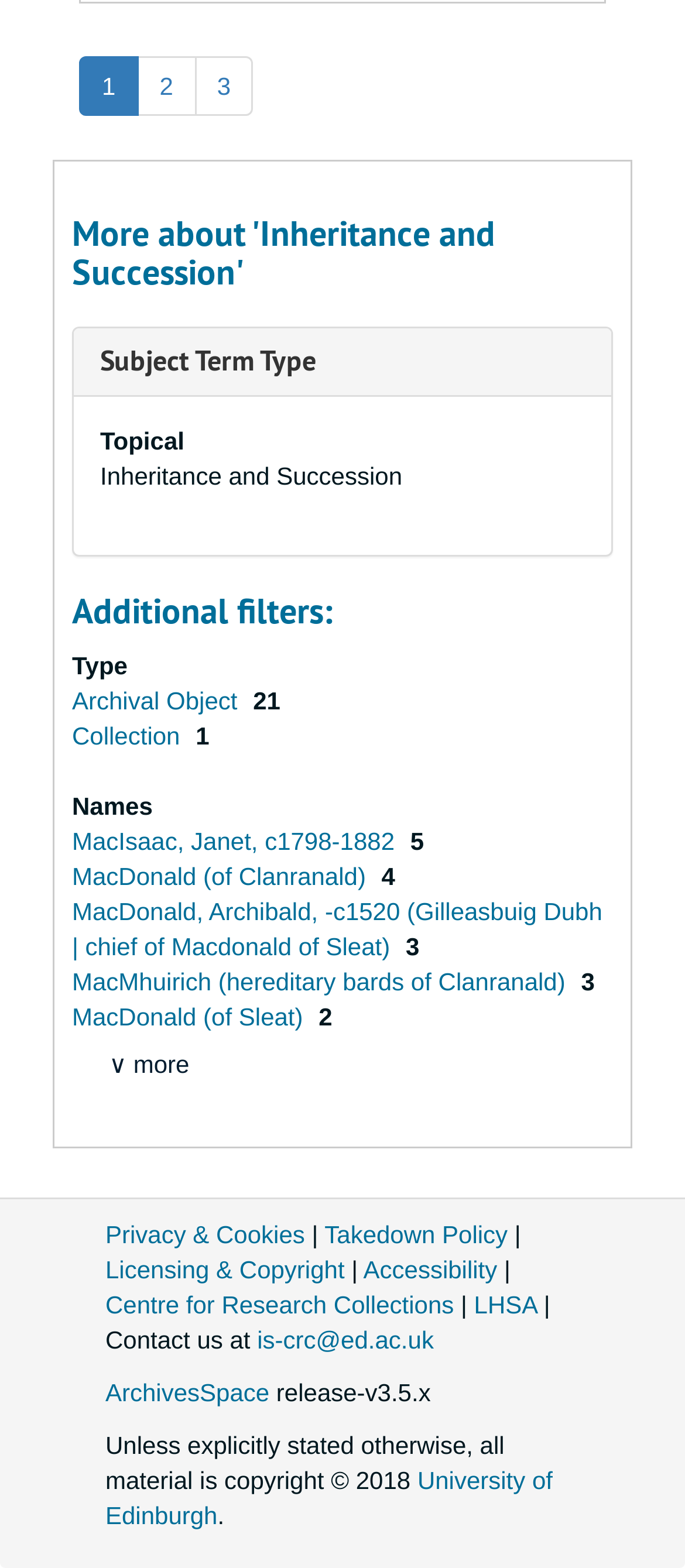Determine the bounding box coordinates for the area you should click to complete the following instruction: "Go to 'Centre for Research Collections'".

[0.154, 0.823, 0.663, 0.84]